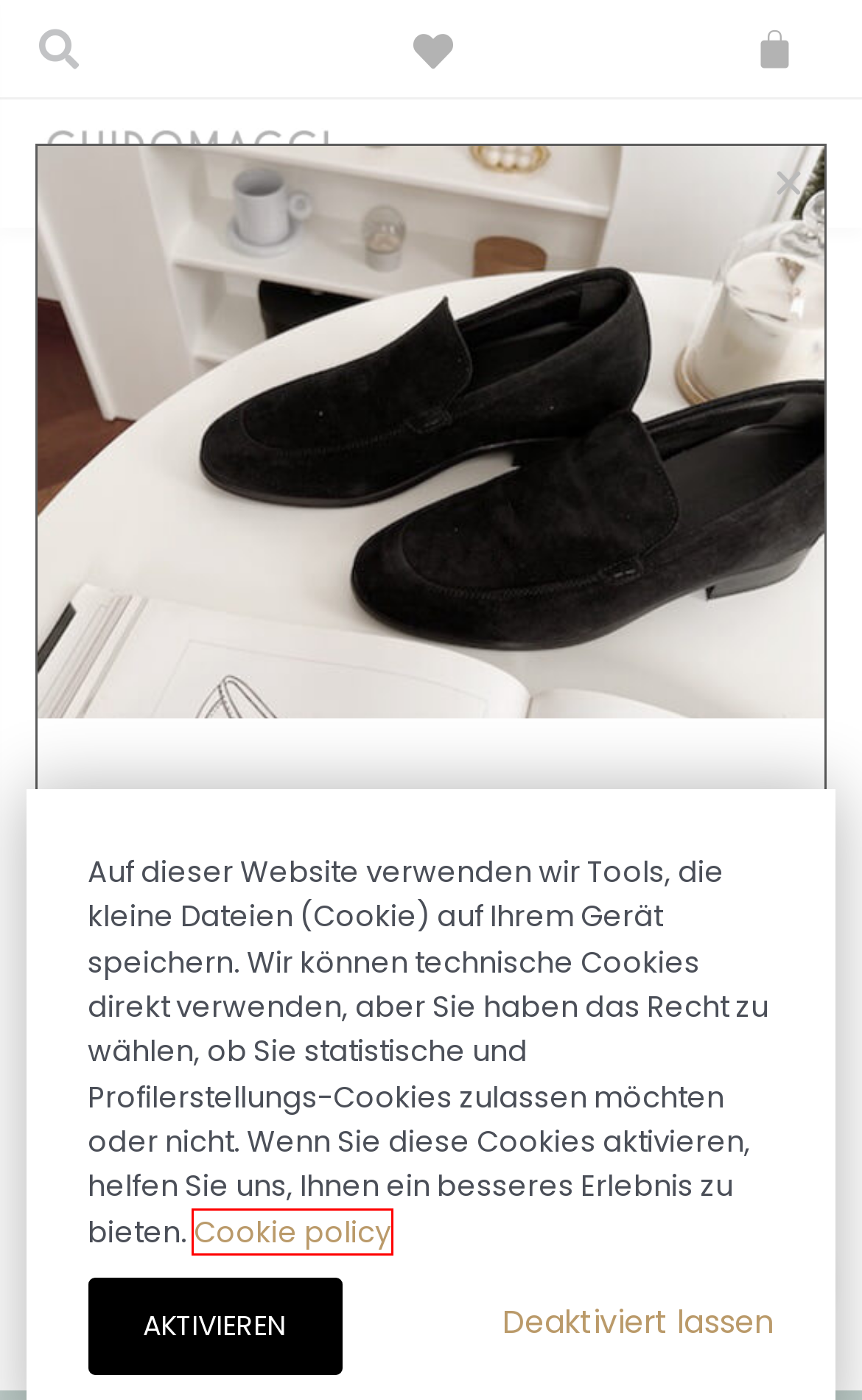Given a webpage screenshot with a red bounding box around a particular element, identify the best description of the new webpage that will appear after clicking on the element inside the red bounding box. Here are the candidates:
A. AGB - Erhöhte Schuhe aus Italien - Guidomaggi
B. Datenschutz - Erhöhte Schuhe aus Italien - Guidomaggi
C. Impressum - Erhöhte Schuhe aus Italien - Guidomaggi
D. Grösser werden | Italienische Schuhe mit Absatz | Guidomaggi
E. Broadway - Schuhe die grösser machen - Erhöhte Schuhe aus Italien - Guidomaggi
F. Newsletter anmelden | Italienische Schuhe | Guidomaggi Schweiz
G. Rückgaberichtlinien - Erhöhte Schuhe aus Italien - Guidomaggi
H. Schühe die Höher machen | Grösster Laden der Schweiz | Guidomaggi

B